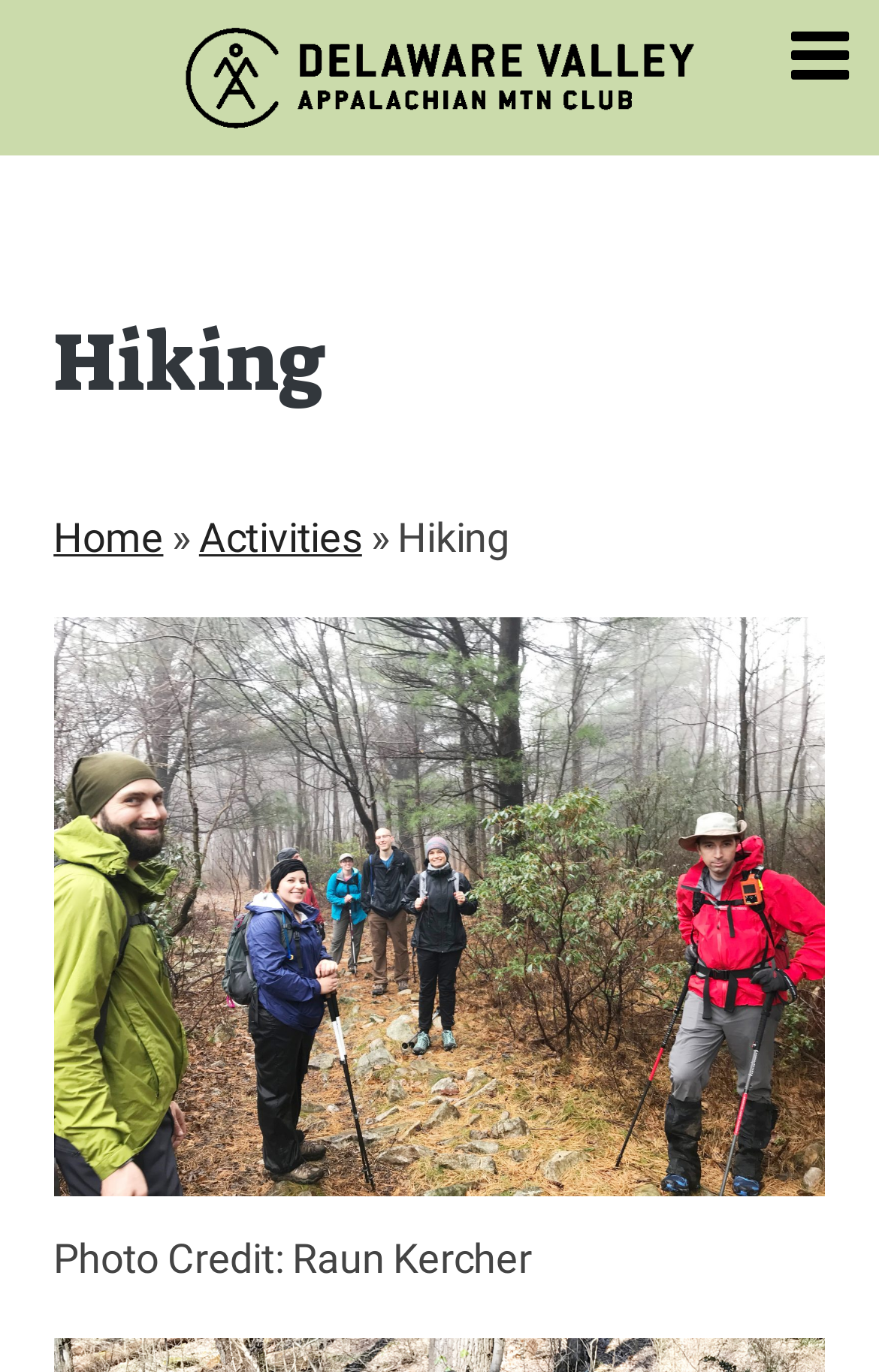What is the navigation menu item that comes after 'Home'?
Answer the question in a detailed and comprehensive manner.

By examining the navigation menu items, we can see that 'Home' is followed by '»' and then 'Activities'.